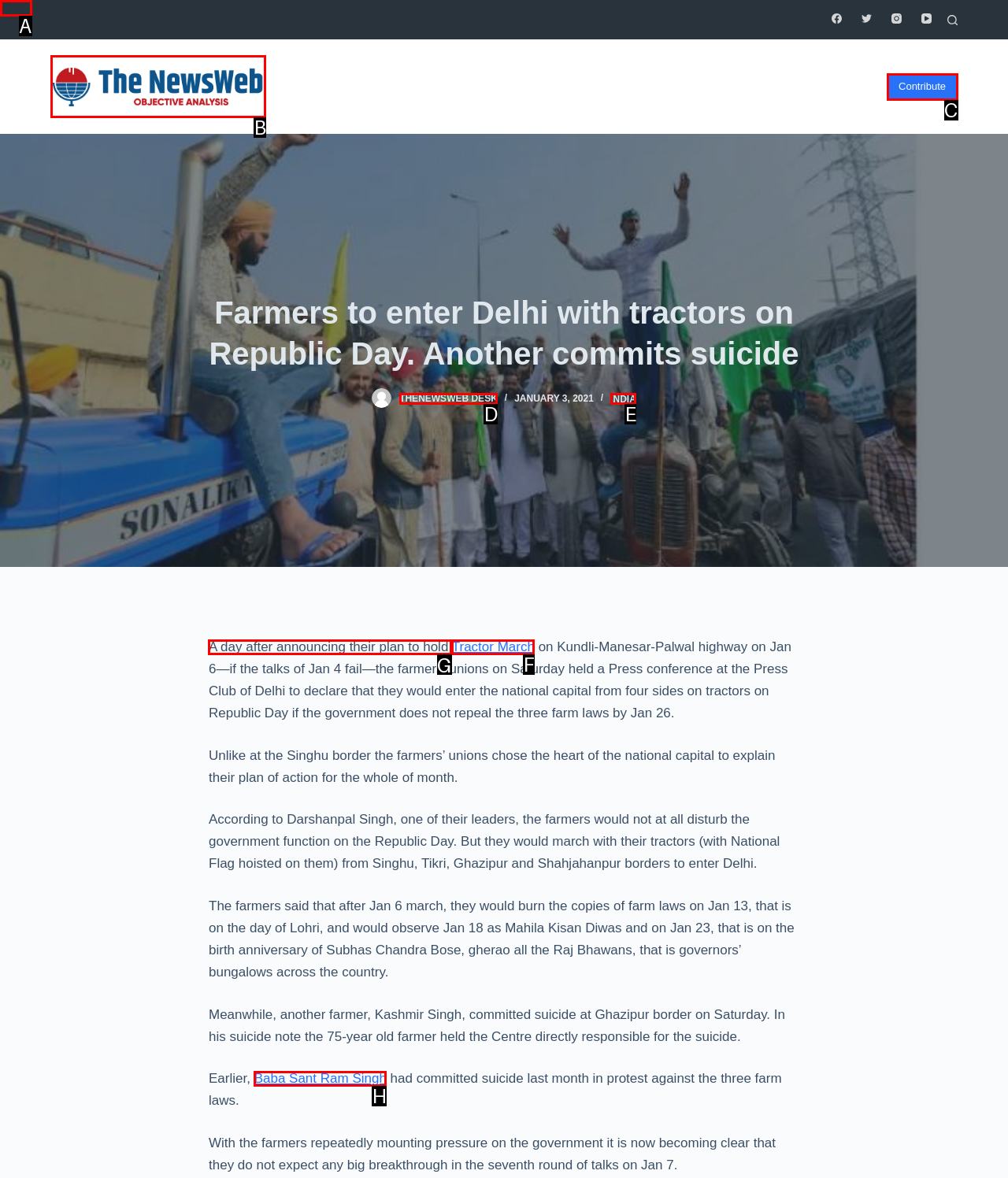Identify the HTML element to select in order to accomplish the following task: Read the article
Reply with the letter of the chosen option from the given choices directly.

G